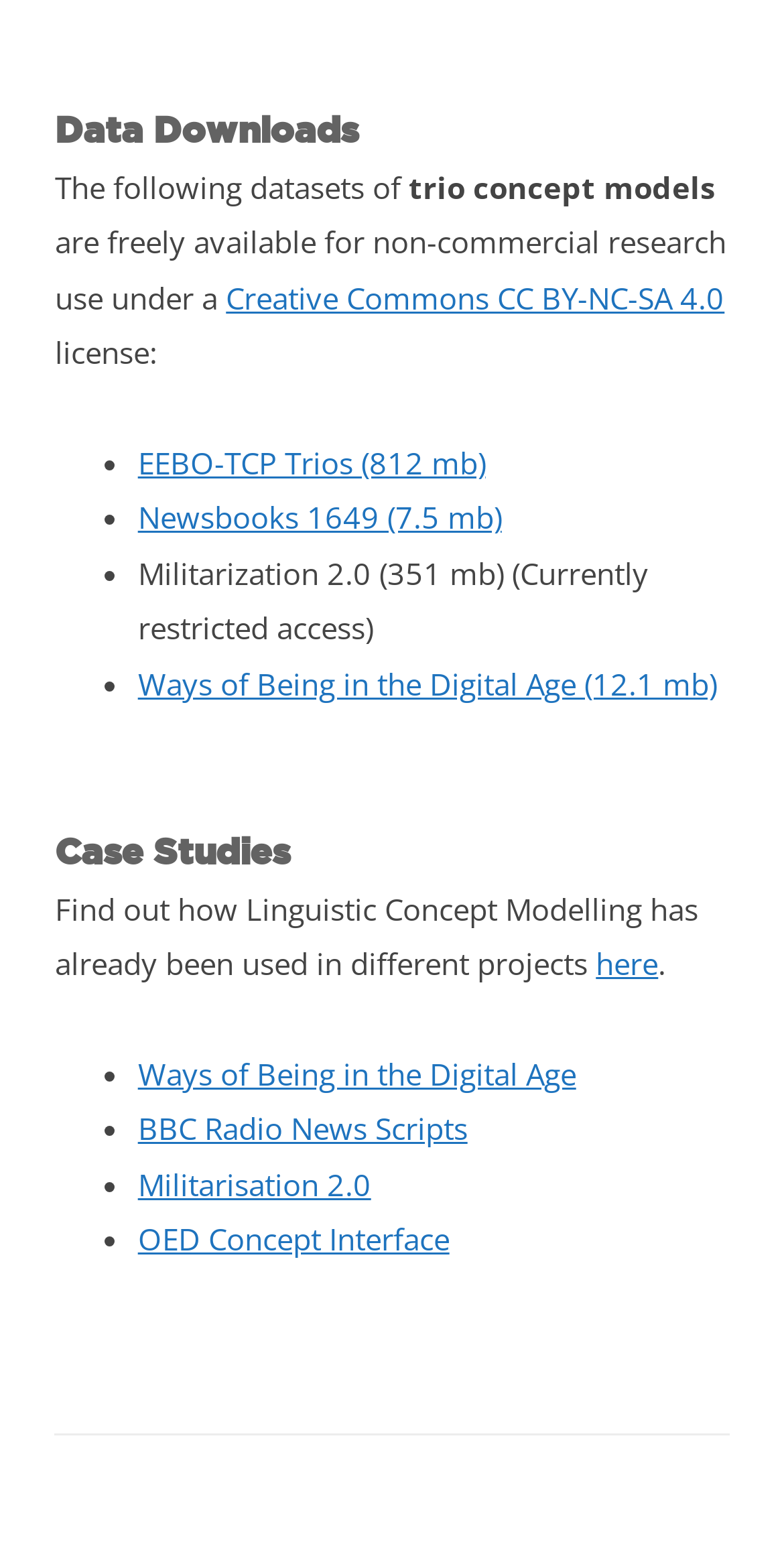How many case studies are listed?
Using the image as a reference, deliver a detailed and thorough answer to the question.

The webpage lists case studies under the 'Case Studies' heading, and there are five list markers and corresponding links, indicating that there are five case studies listed.